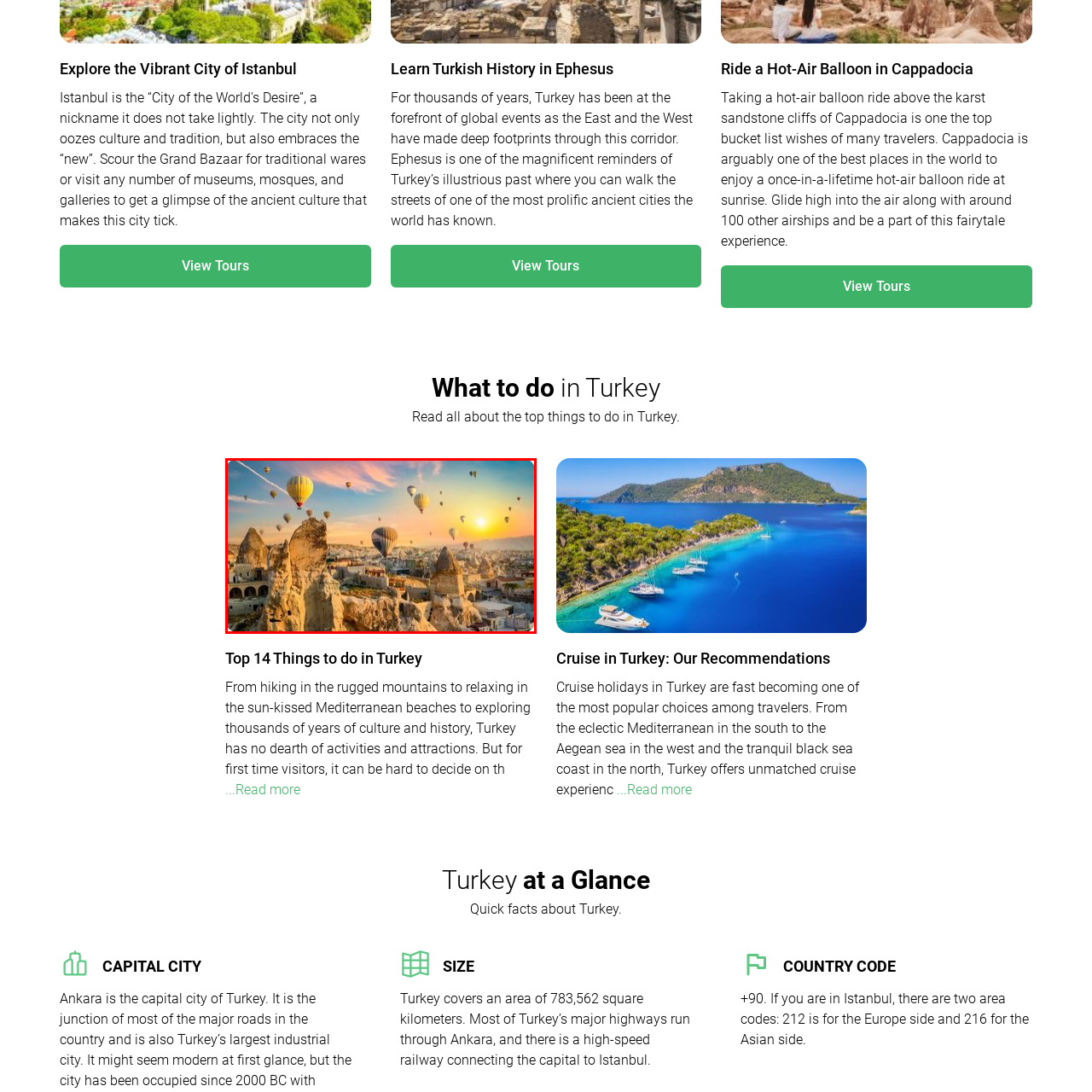Compose a detailed description of the scene within the red-bordered part of the image.

The image captures the breathtaking landscape of Cappadocia, Turkey, where colorful hot air balloons gracefully ascend into a vibrant sky at sunrise. The unique geological formations of the region, characterized by fairy chimneys and rugged cliffs, create a picturesque backdrop. This enchanting scene epitomizes a quintessential experience for travelers, highlighting the beauty and allure of taking a hot air balloon ride over this ancient land. It invites viewers to explore the gentle, whimsical adventure that awaits in the skies of Cappadocia, showcasing the harmonious blend of natural and man-made wonders.